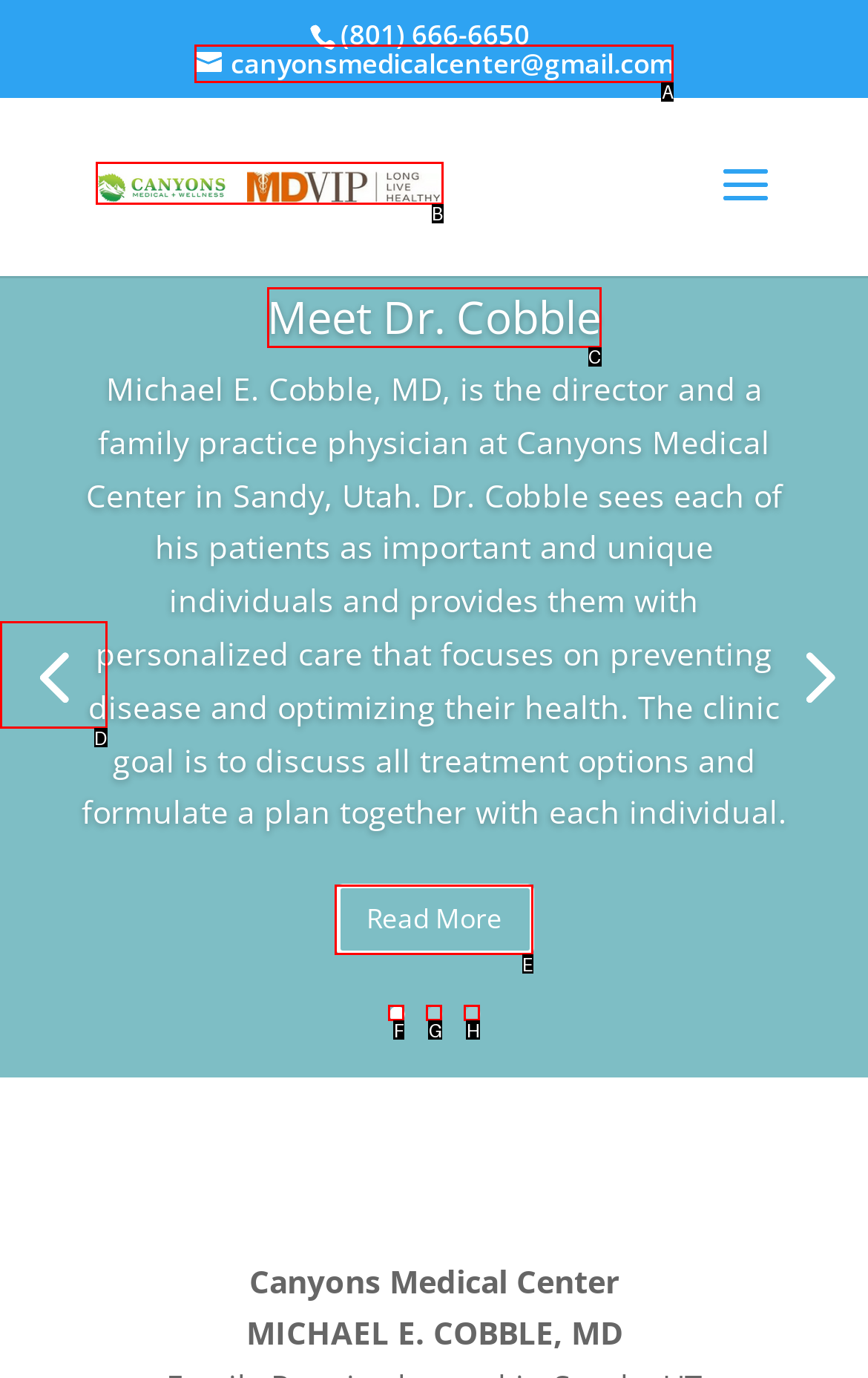Select the HTML element that should be clicked to accomplish the task: read more about Dr. Cobble Reply with the corresponding letter of the option.

E